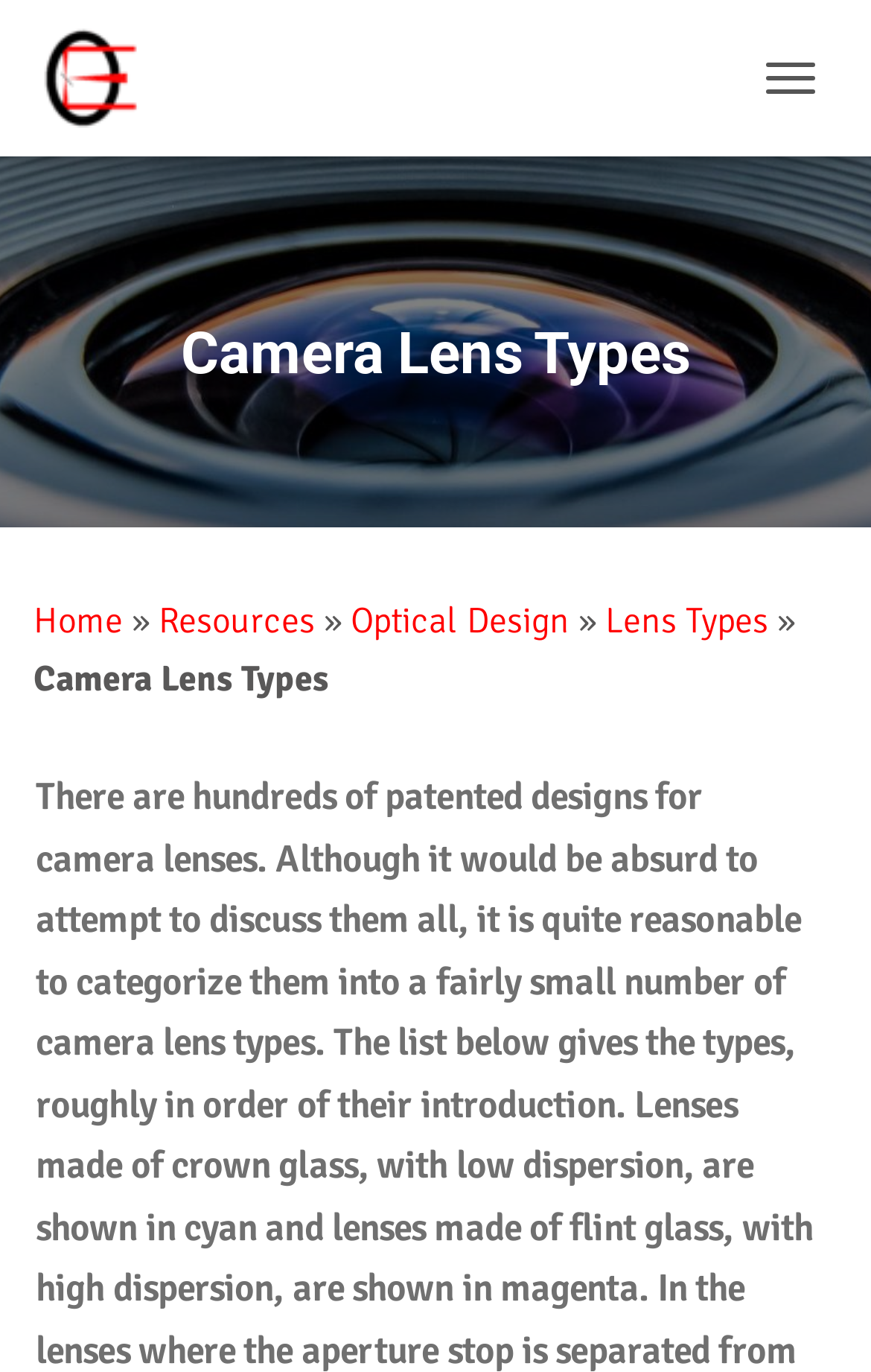Using details from the image, please answer the following question comprehensively:
What is the current page about?

The current page is about camera lens types, as indicated by the heading 'Camera Lens Types' and the subheading 'Basic Categories'.